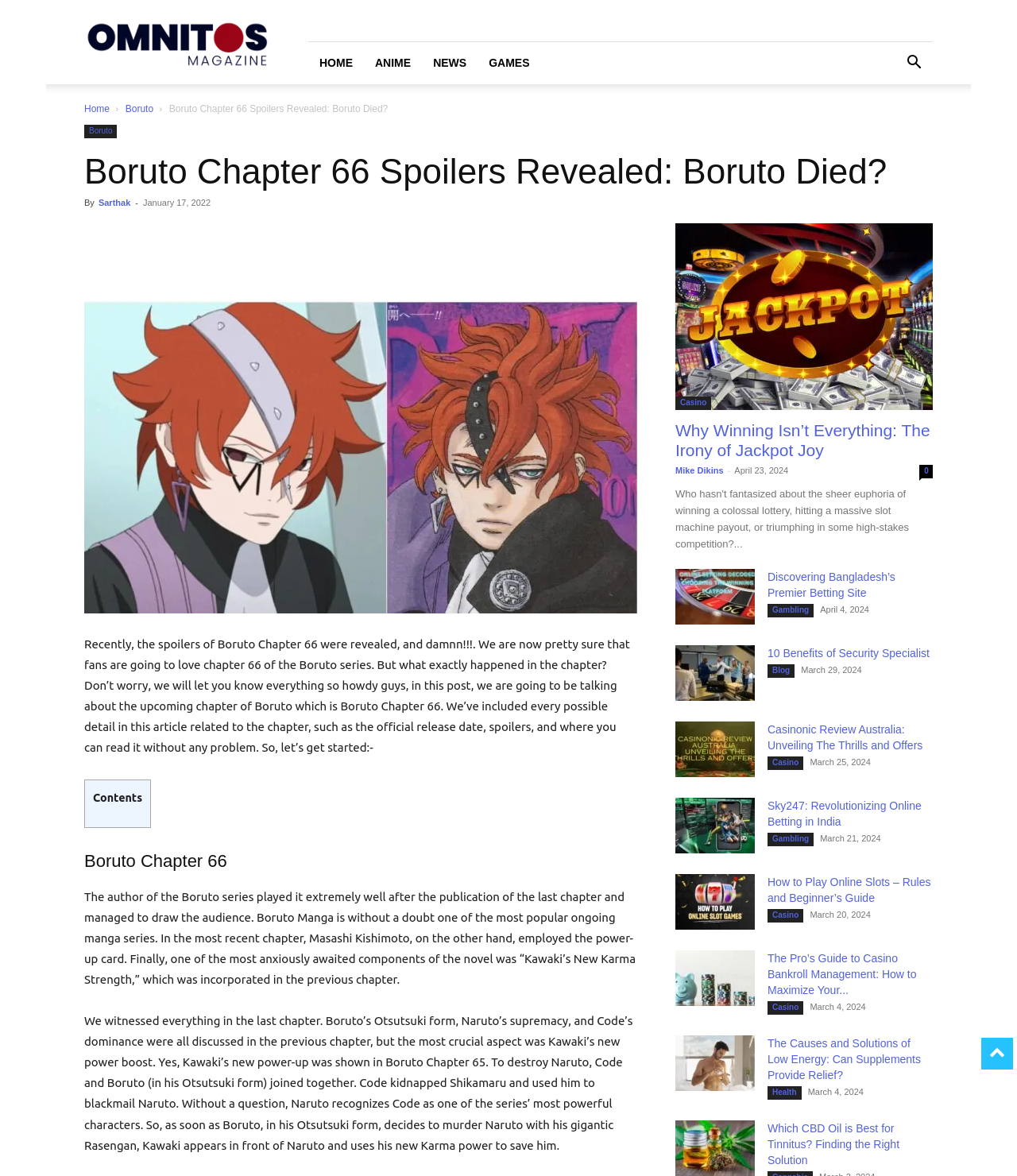Who wrote the article?
Look at the image and respond with a one-word or short phrase answer.

Sarthak